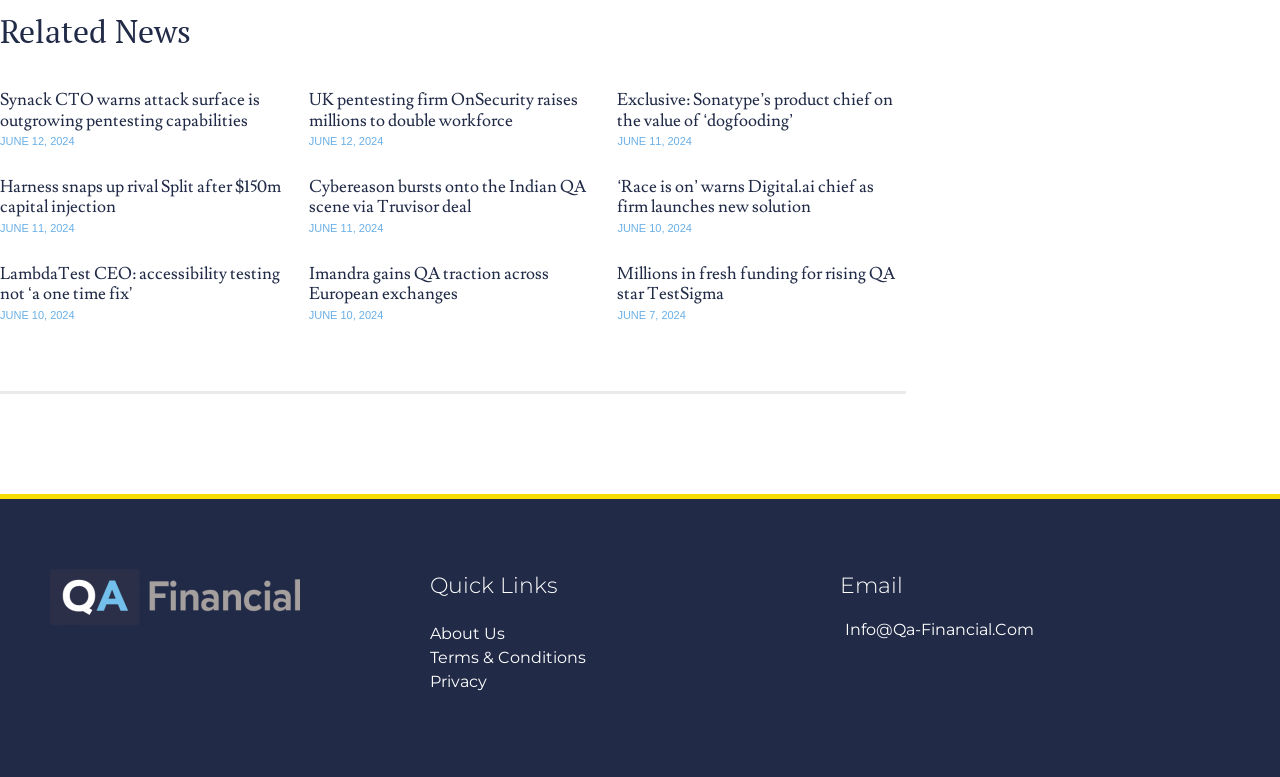Please locate the bounding box coordinates of the element that needs to be clicked to achieve the following instruction: "Send email to Info@Qa-Financial.Com". The coordinates should be four float numbers between 0 and 1, i.e., [left, top, right, bottom].

[0.656, 0.8, 0.898, 0.821]